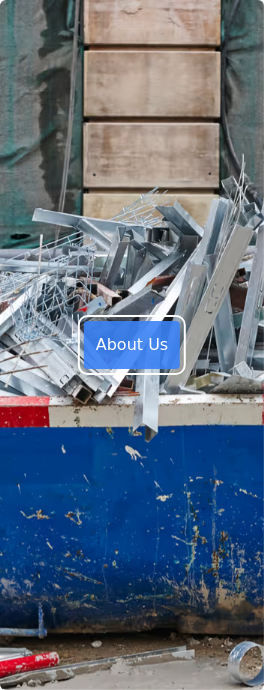What type of setting is created by the wooden planks?
Based on the image, please offer an in-depth response to the question.

The backdrop of wooden planks behind the skip creates a rugged industrial setting, which highlights the practical and efficient nature of the skip hire services offered in Laneham, Nottinghamshire, as described in the caption.